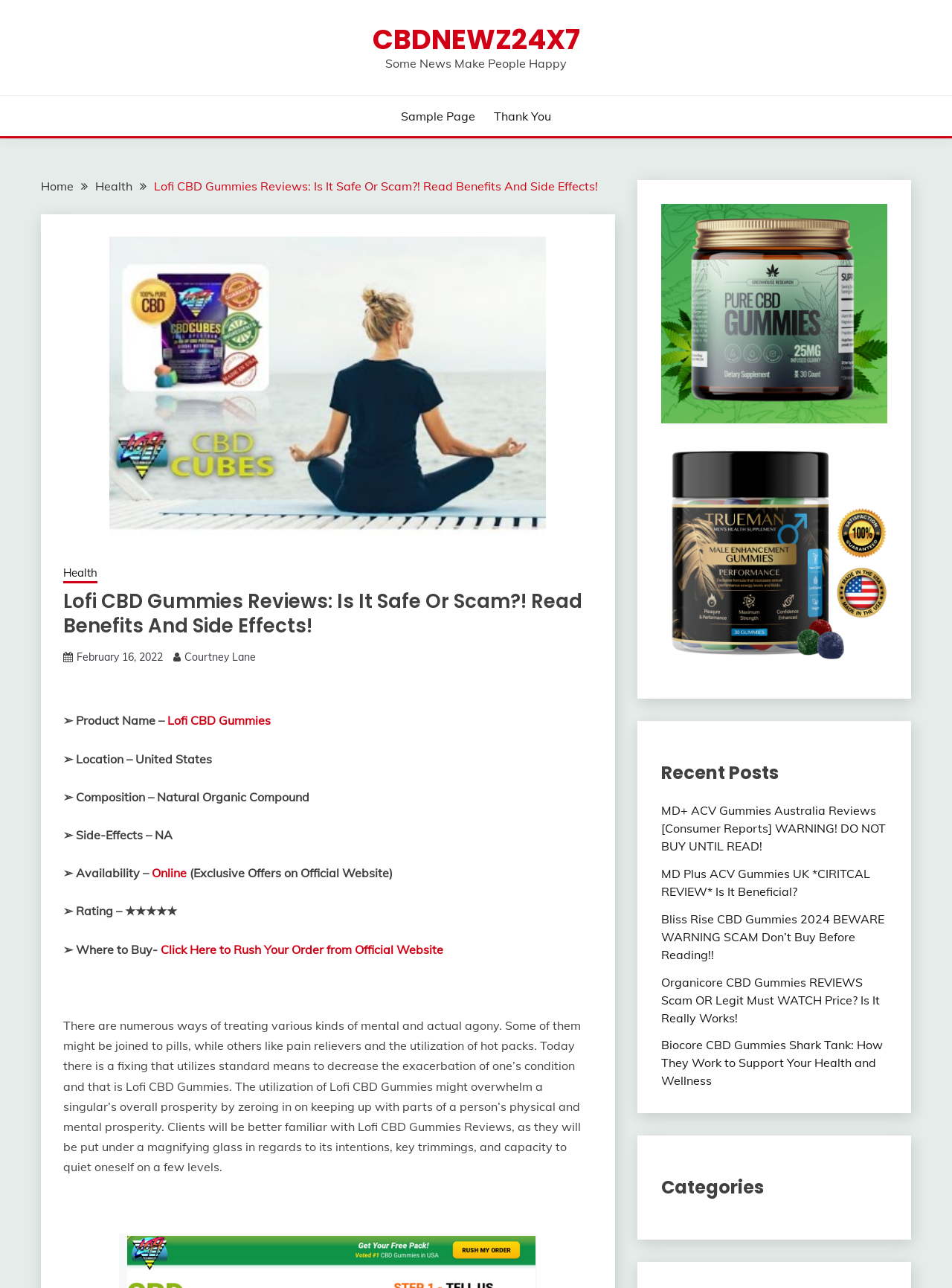Please use the details from the image to answer the following question comprehensively:
What is the rating of the product?

I found the answer by looking at the static text '➢ Rating – ★★★★★' which is part of the product information section.